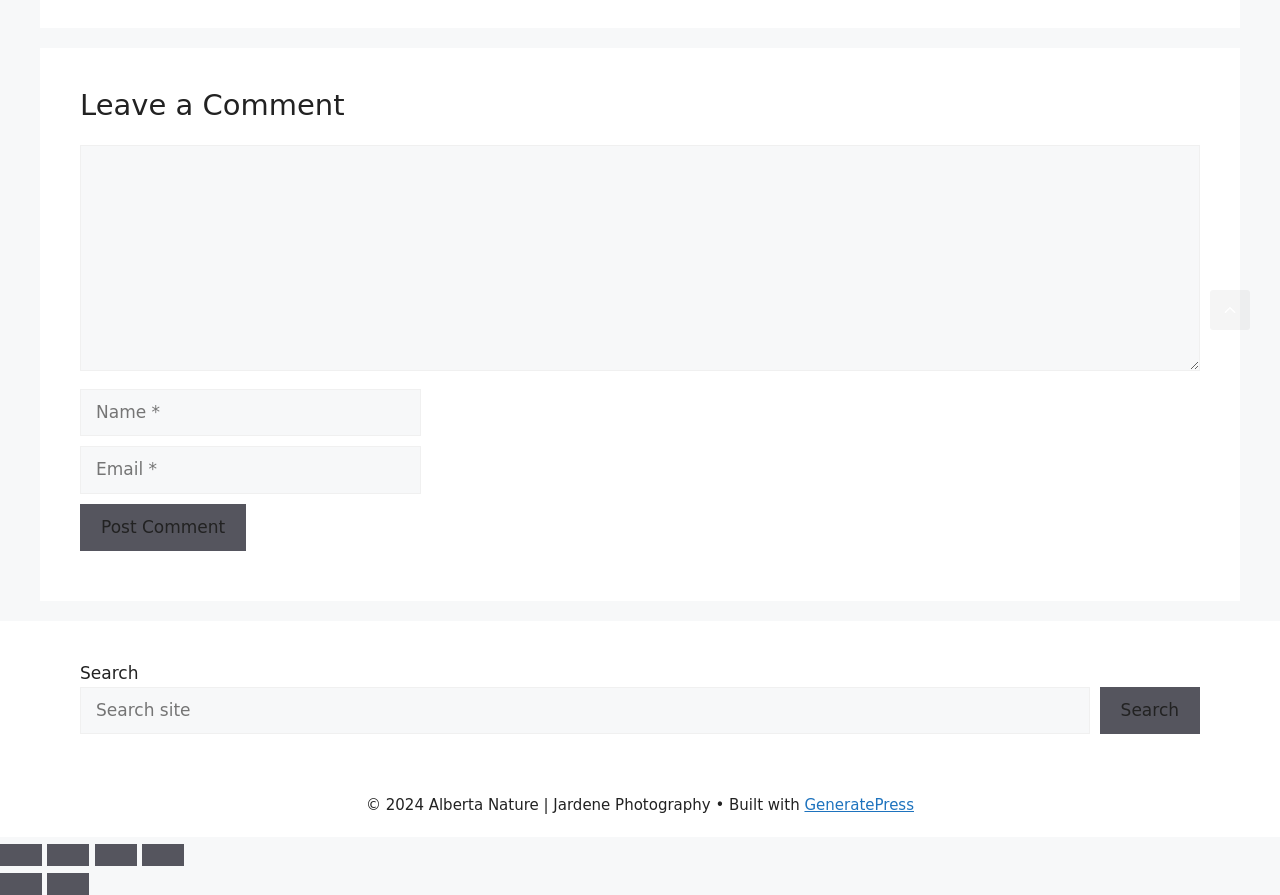From the element description parent_node: Search name="s" placeholder="Search site", predict the bounding box coordinates of the UI element. The coordinates must be specified in the format (top-left x, top-left y, bottom-right x, bottom-right y) and should be within the 0 to 1 range.

[0.062, 0.768, 0.851, 0.821]